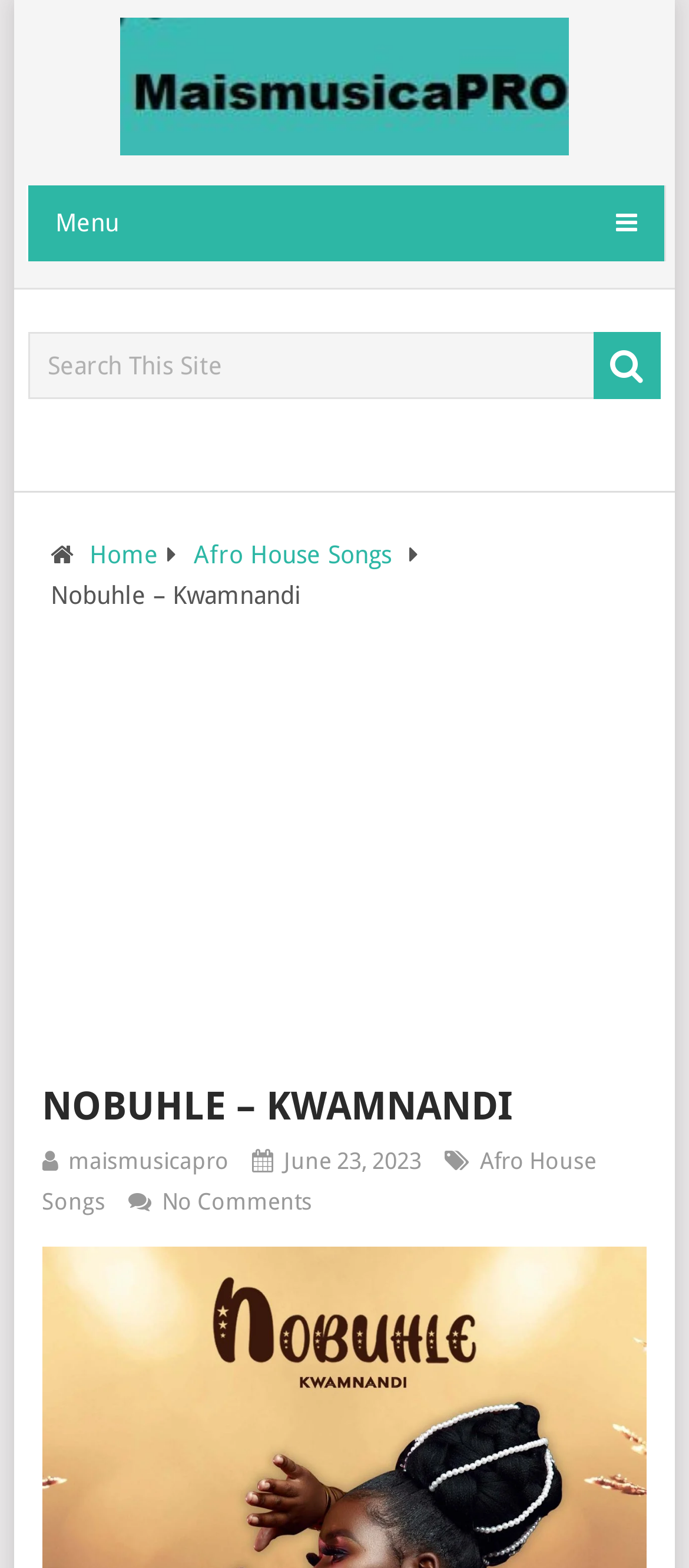Use the information in the screenshot to answer the question comprehensively: When was the song published?

The webpage has a static text element that mentions the date 'June 23, 2023' which is likely the publication date of the song.